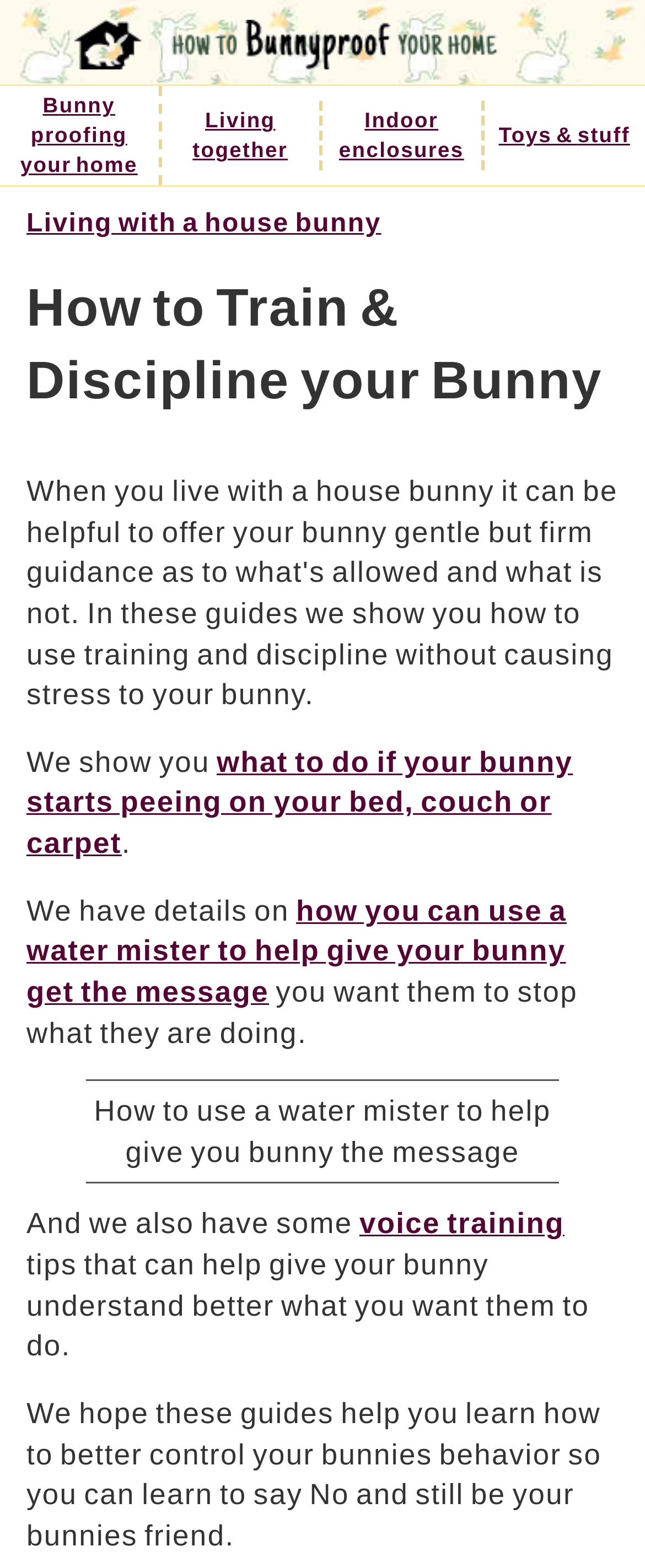Pinpoint the bounding box coordinates of the element to be clicked to execute the instruction: "go to home page".

[0.115, 0.013, 0.885, 0.044]